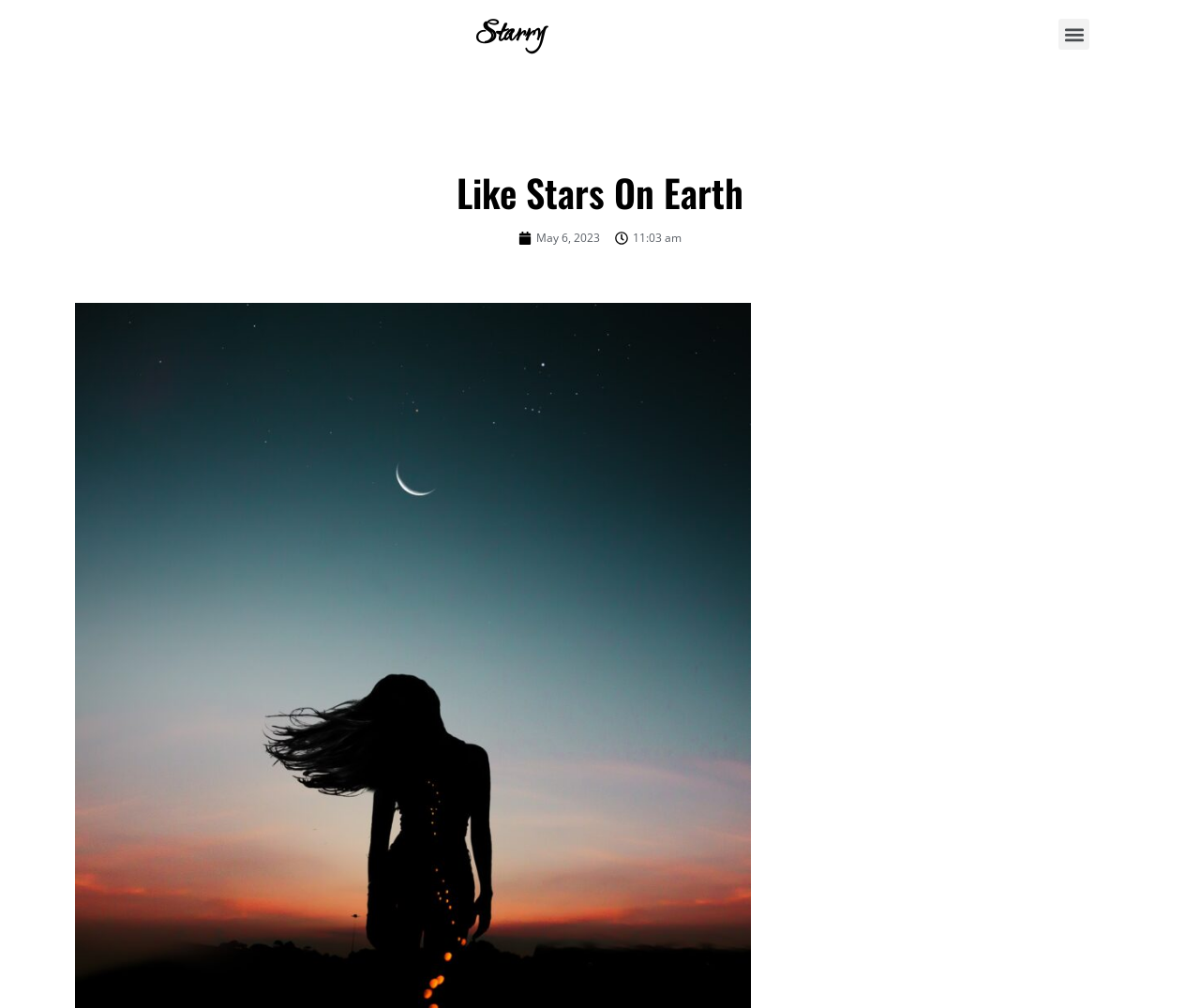Bounding box coordinates are to be given in the format (top-left x, top-left y, bottom-right x, bottom-right y). All values must be floating point numbers between 0 and 1. Provide the bounding box coordinate for the UI element described as: May 6, 2023

[0.432, 0.228, 0.5, 0.245]